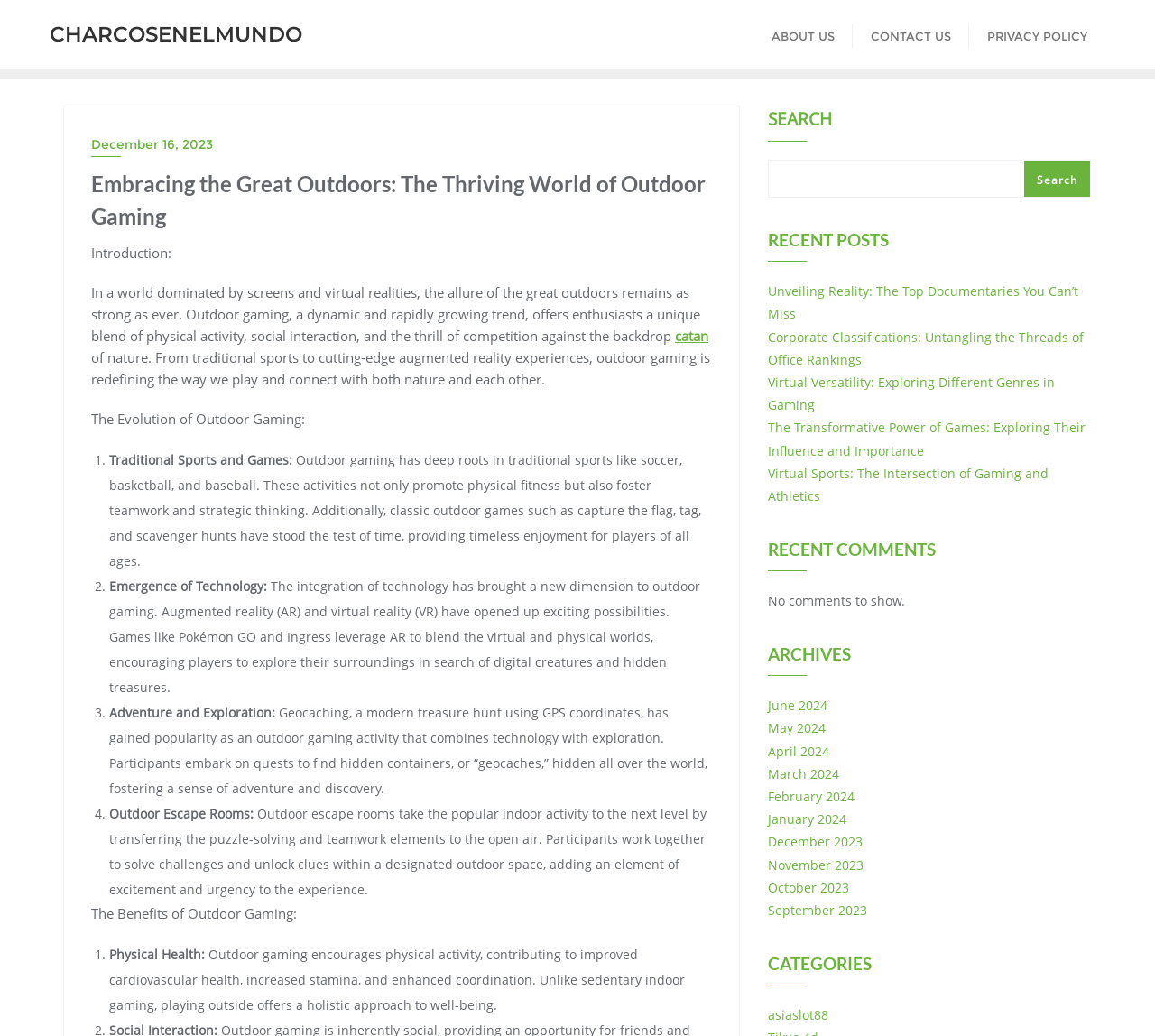Can you show the bounding box coordinates of the region to click on to complete the task described in the instruction: "Read the 'Unveiling Reality: The Top Documentaries You Can’t Miss' post"?

[0.665, 0.273, 0.934, 0.311]